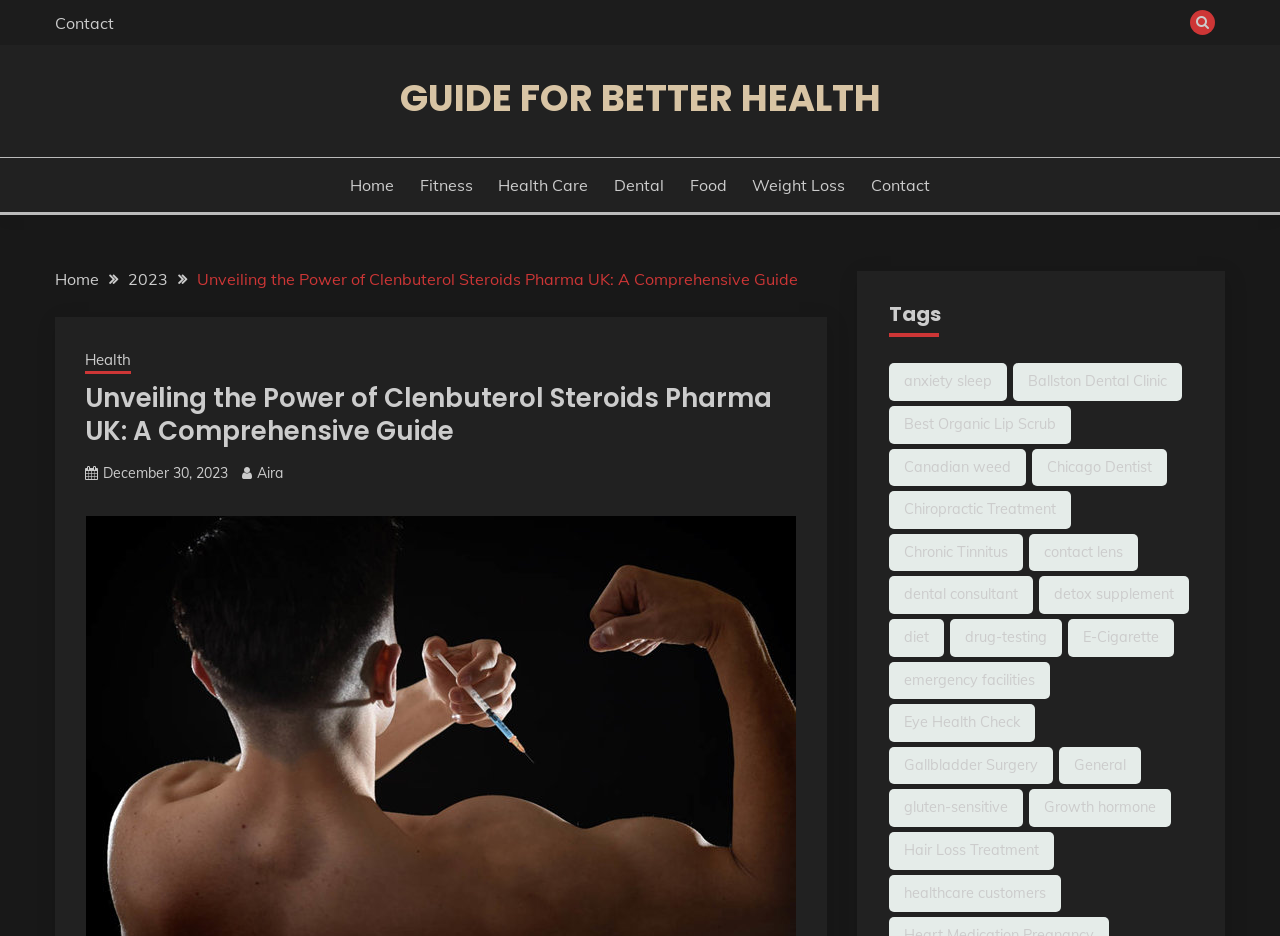Give a detailed account of the webpage, highlighting key information.

The webpage is a comprehensive guide to Clenbuterol Steroids Pharma UK, focusing on better health. At the top, there is a navigation menu with links to "Home", "Fitness", "Health Care", "Dental", "Food", "Weight Loss", and "Contact". Below this menu, there is a breadcrumbs navigation section with links to "Home", "2023", and the current page title.

The main content of the page is headed by a title "Unveiling the Power of Clenbuterol Steroids Pharma UK: A Comprehensive Guide", followed by a link to "Health" and a date "December 30, 2023". There is also a link to the author "Aira" on the right side of the date.

On the right-hand side of the page, there is a section titled "Tags" with 18 links to various health-related topics, such as "anxiety sleep", "Ballston Dental Clinic", "Best Organic Lip Scrub", and "Growth hormone". These links are arranged in a vertical list, with each link taking up a single line.

At the top-right corner of the page, there is a button with a search icon, and a link to "GUIDE FOR BETTER HEALTH" is located above the navigation menu. Additionally, there is a link to "Contact" at the top-left corner of the page.